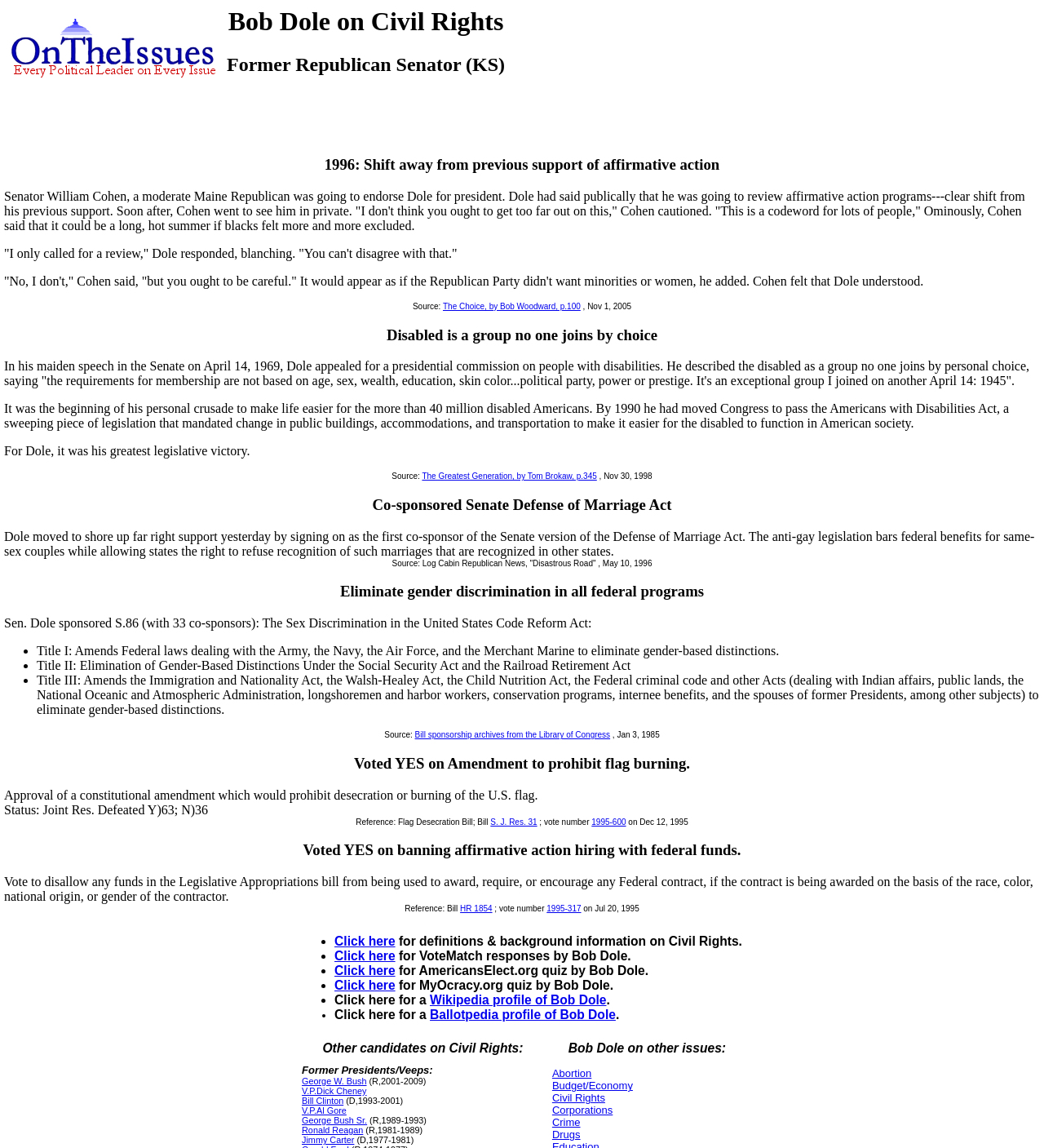Specify the bounding box coordinates of the area that needs to be clicked to achieve the following instruction: "Click to view Bob Dole's Wikipedia profile".

[0.412, 0.865, 0.581, 0.877]